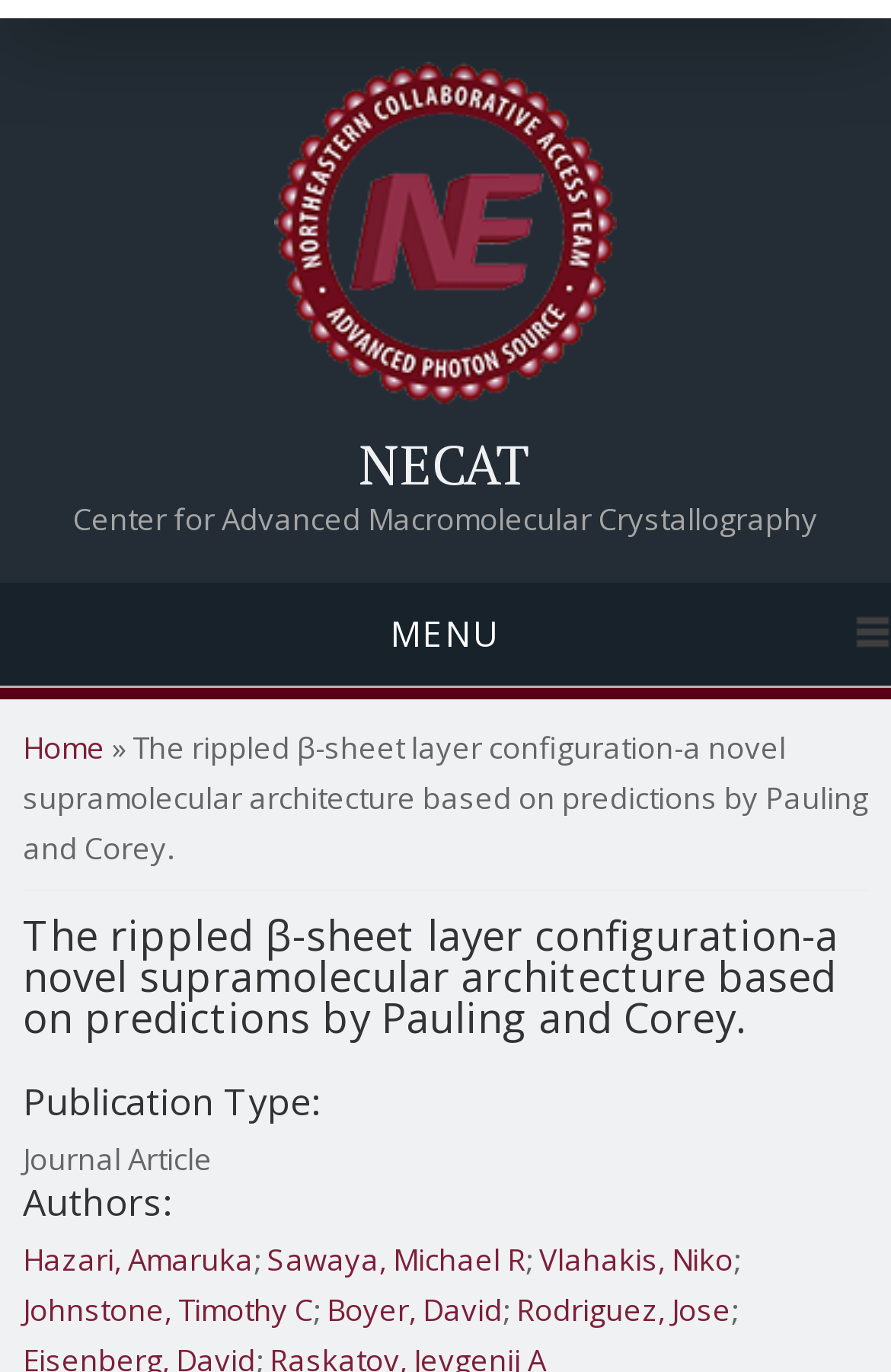What is the type of publication?
Please answer the question with a detailed and comprehensive explanation.

I found the answer by looking at the 'Publication Type:' heading and its corresponding static text 'Journal Article'.